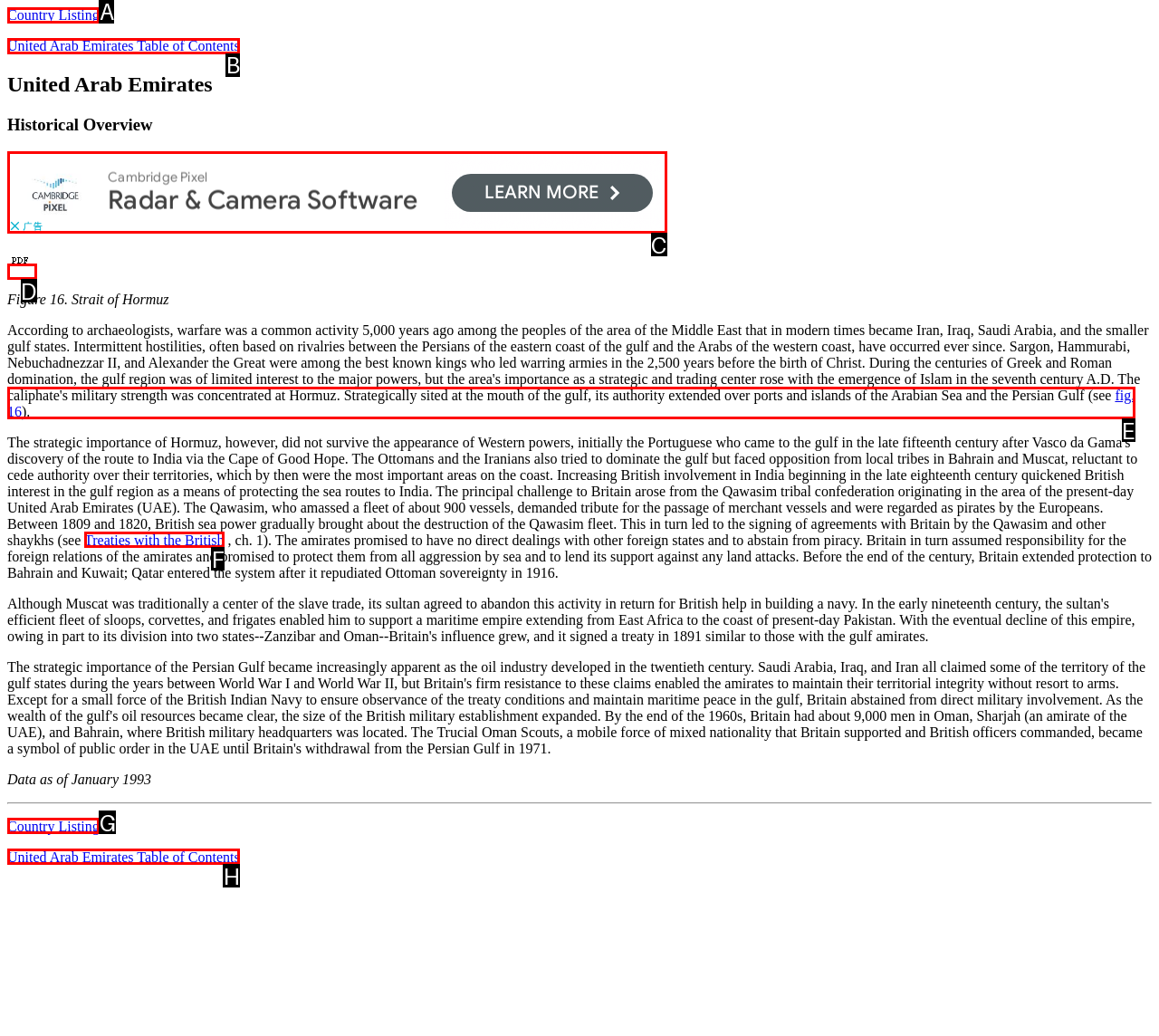Which option corresponds to the following element description: Treaties with the British?
Please provide the letter of the correct choice.

F